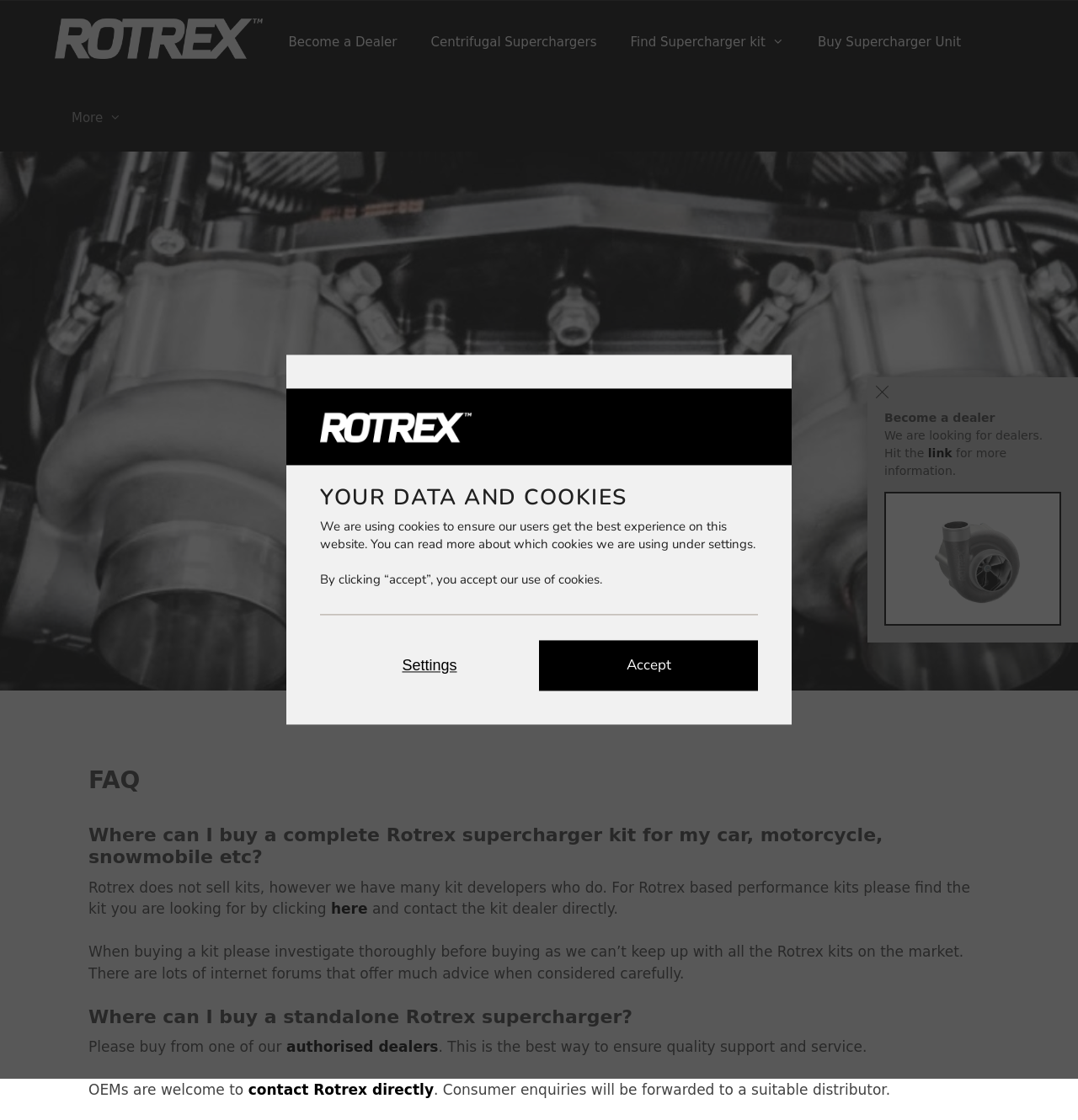What should I do before buying a Rotrex kit?
Provide a detailed answer to the question using information from the image.

The webpage advises to investigate thoroughly before buying a kit as Rotrex can't keep up with all the Rotrex kits on the market. There are lots of internet forums that offer much advice when considered carefully.